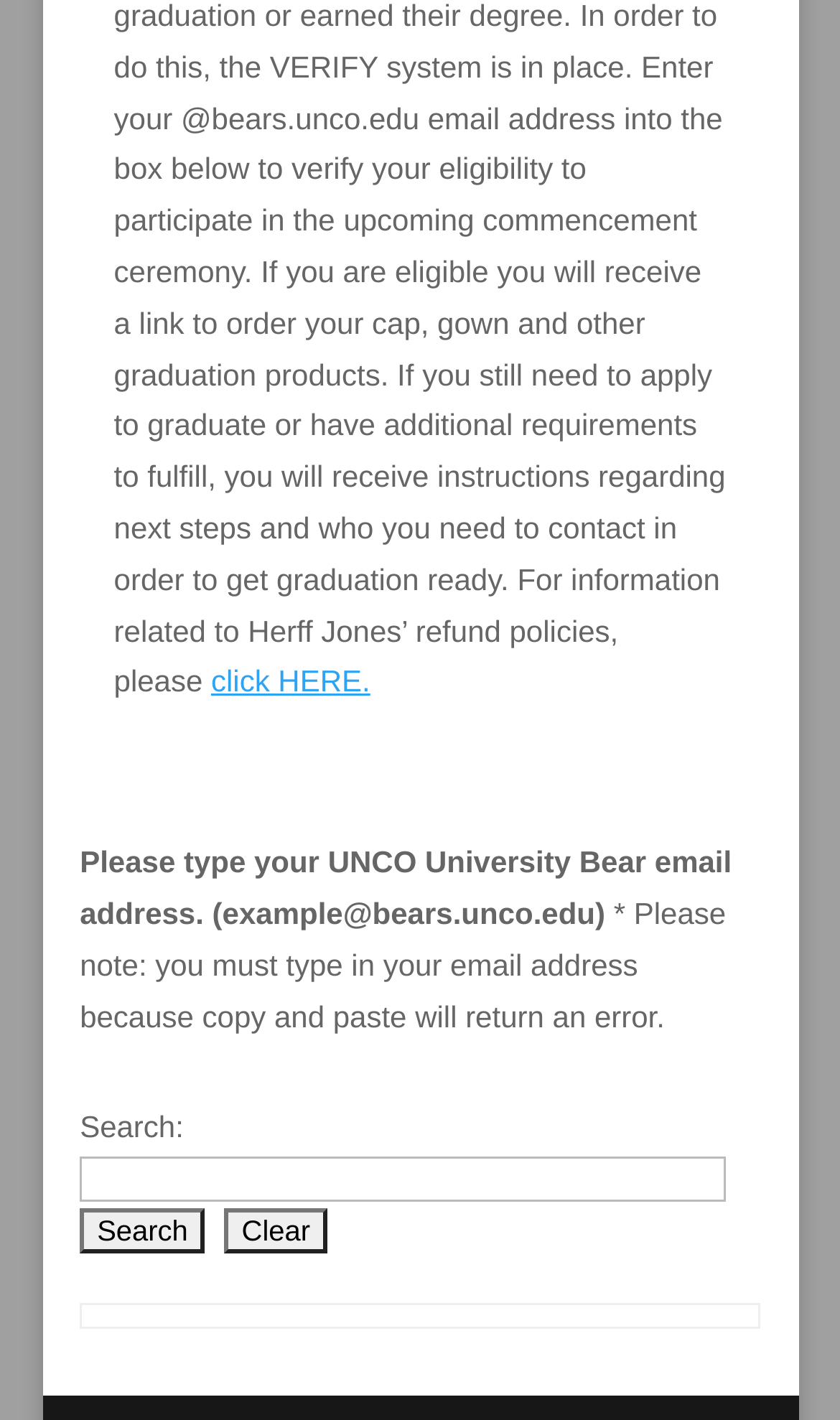Given the description "parent_node: Search: name="value"", provide the bounding box coordinates of the corresponding UI element.

[0.095, 0.815, 0.864, 0.846]